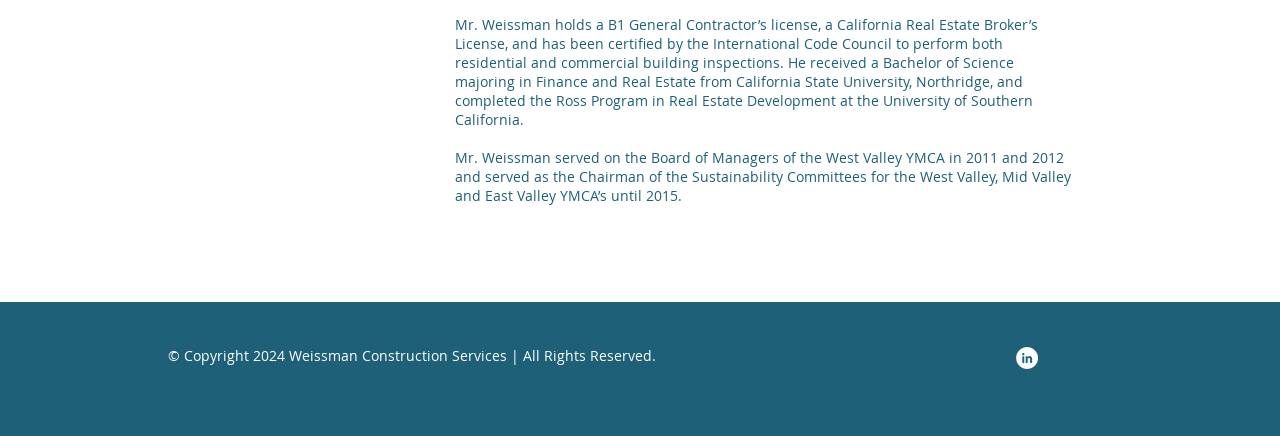Bounding box coordinates should be provided in the format (top-left x, top-left y, bottom-right x, bottom-right y) with all values between 0 and 1. Identify the bounding box for this UI element: aria-label="LinkedIn - White Circle"

[0.794, 0.796, 0.811, 0.846]